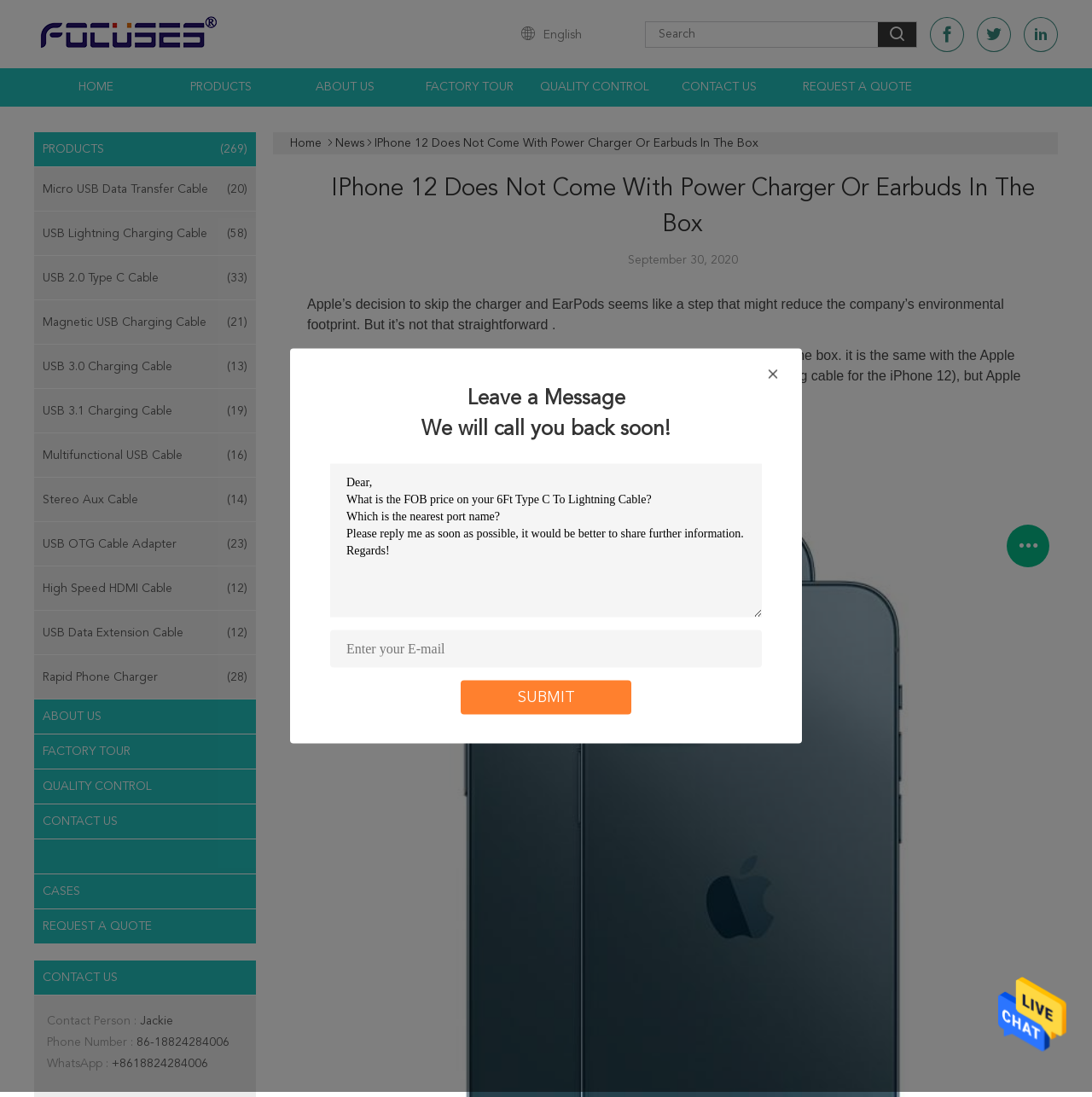Answer the following in one word or a short phrase: 
What is the purpose of the textbox?

Enter inquiry details